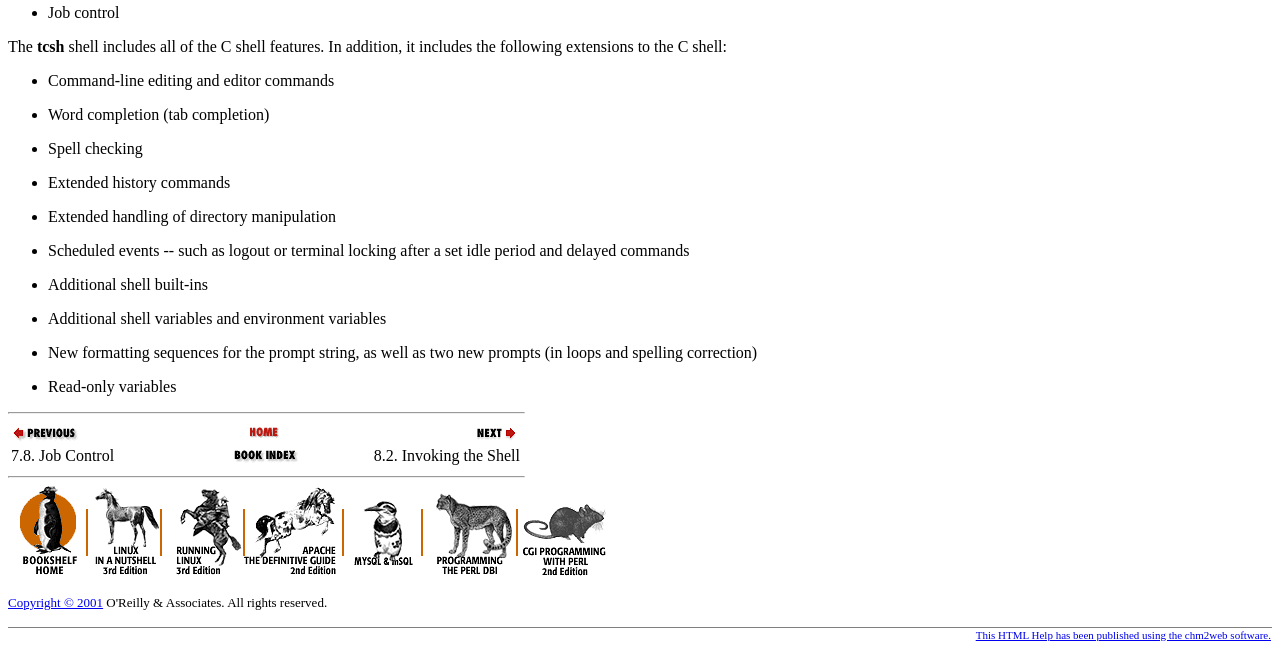Can you look at the image and give a comprehensive answer to the question:
How many extensions to the C shell are listed?

The webpage lists 9 extensions to the C shell, including command-line editing and editor commands, word completion, spell checking, and others.